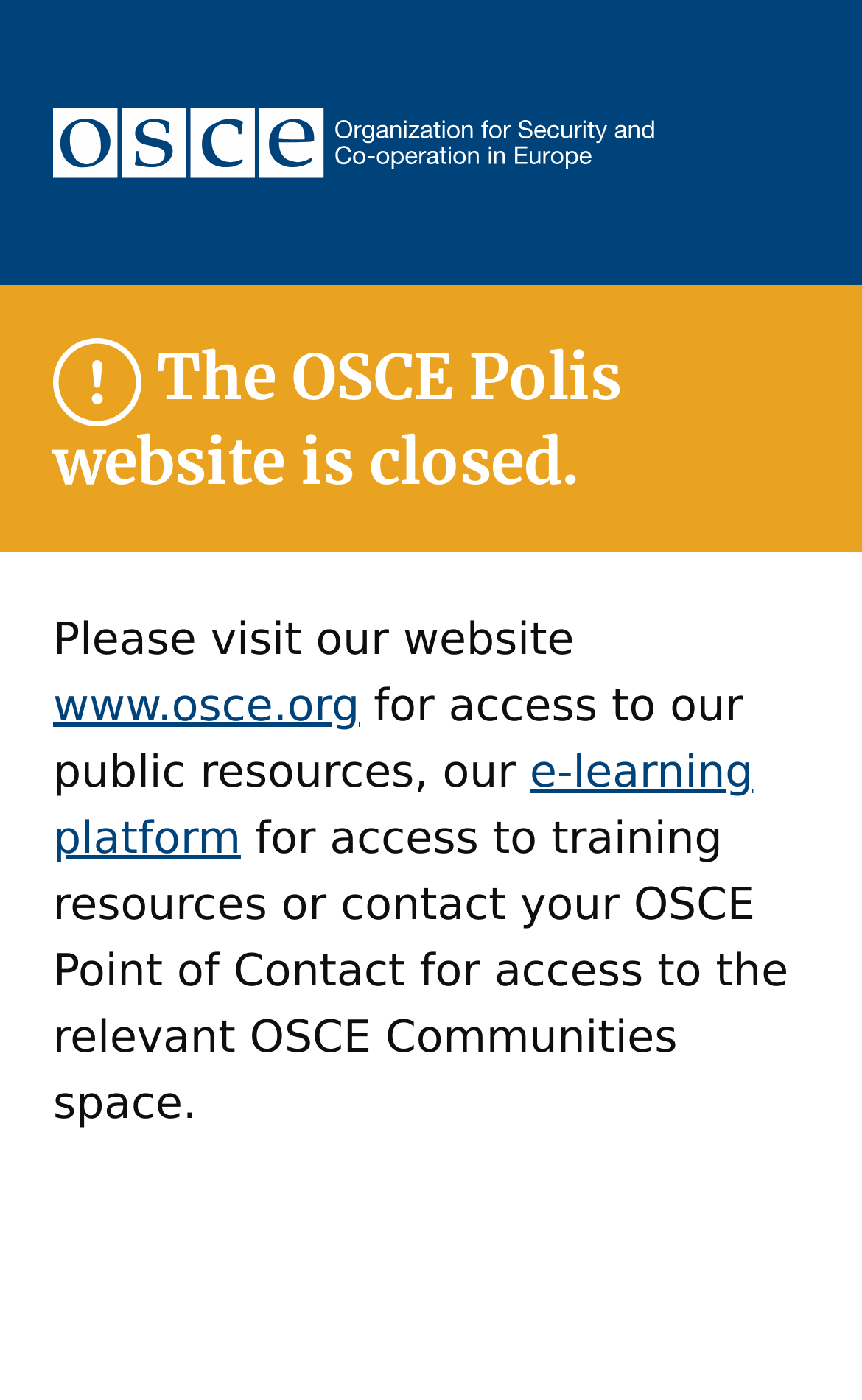Respond with a single word or phrase to the following question: What type of resources are available on the e-learning platform?

Training resources